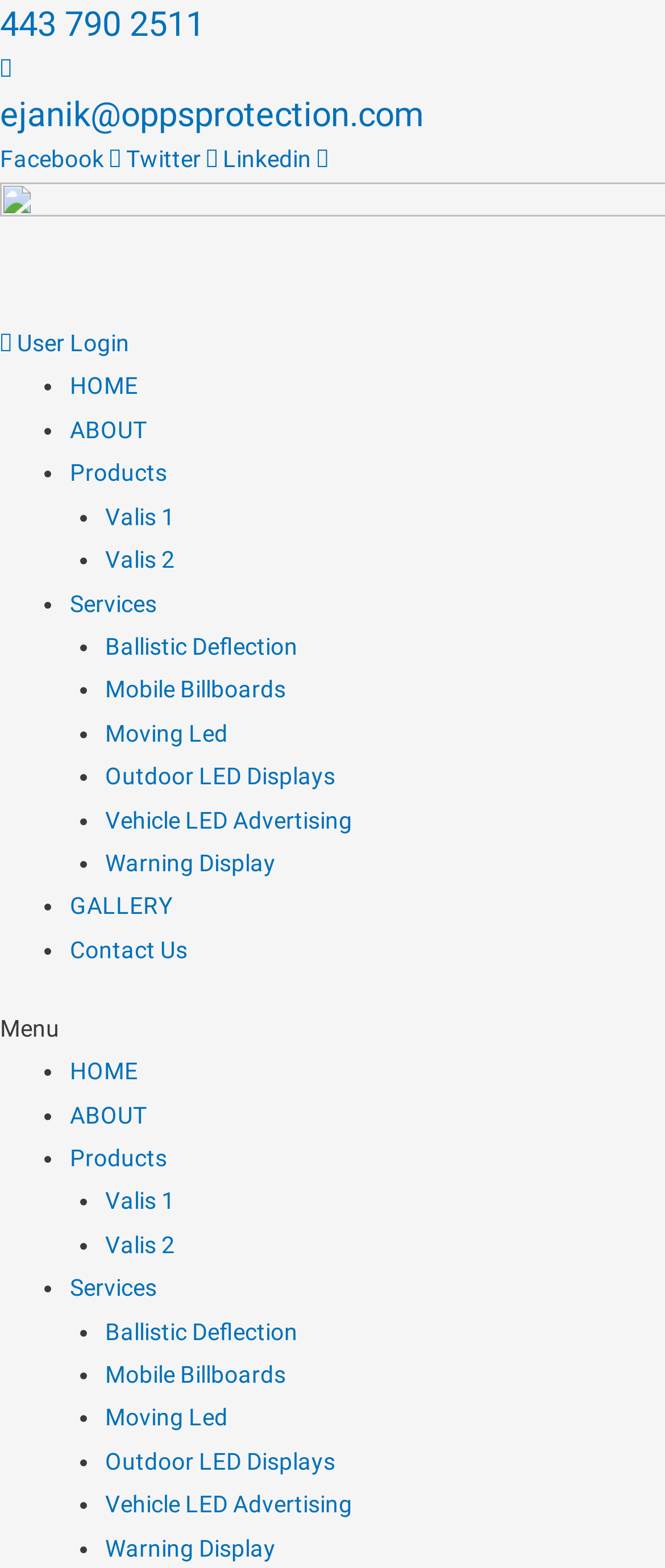Determine the bounding box coordinates of the clickable region to carry out the instruction: "Go to the ABOUT page".

[0.105, 0.265, 0.221, 0.283]